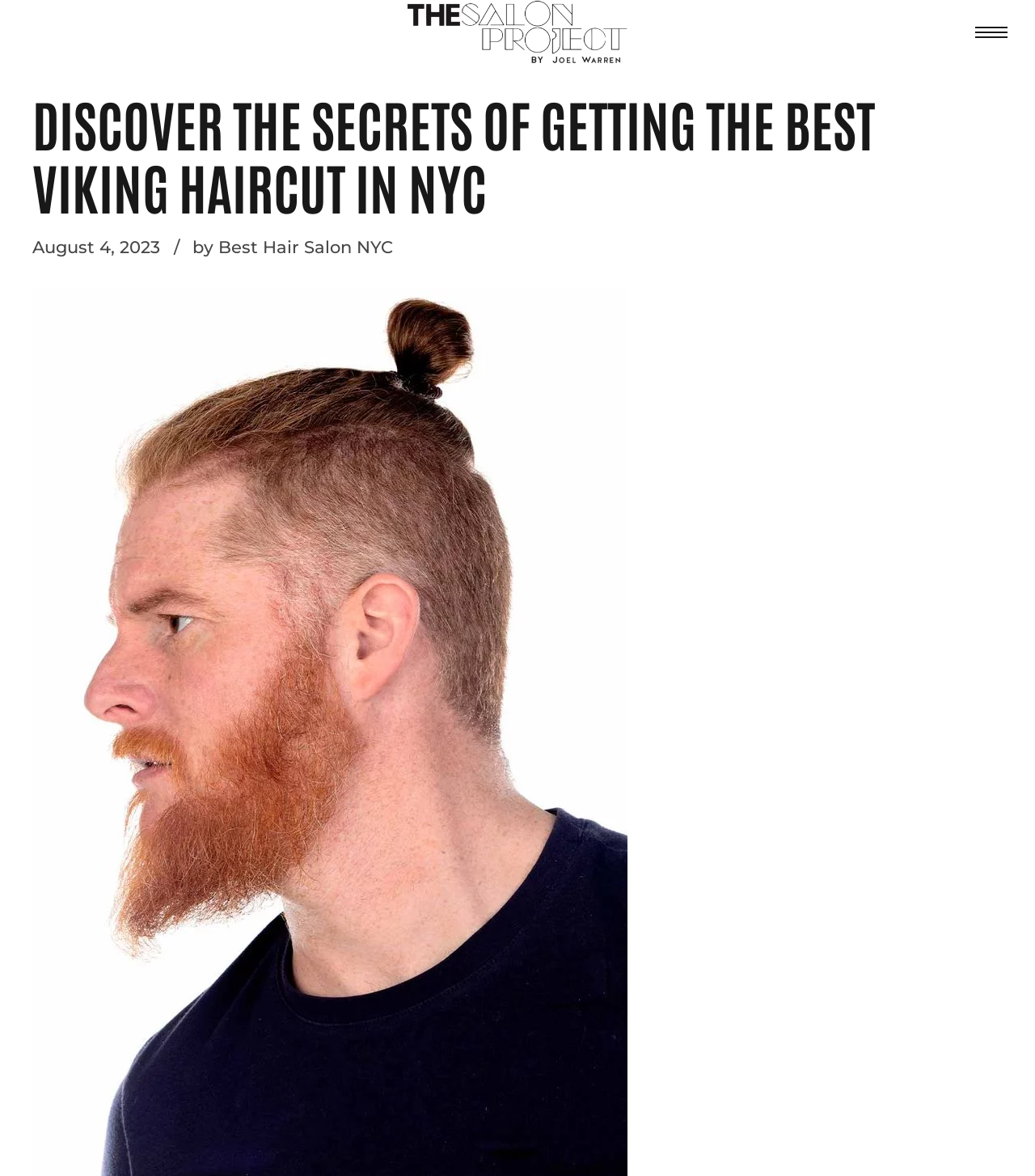Who is the author of the blog post?
Use the information from the screenshot to give a comprehensive response to the question.

The author of the blog post can be found below the heading, which reads 'by Best Hair Salon NYC', indicating that the post was written by someone affiliated with the salon.